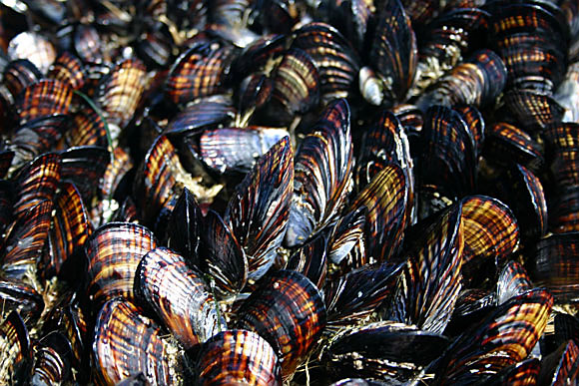What is the ecological significance of California mussels?
Please respond to the question with a detailed and well-explained answer.

The caption states that California mussels are 'a vital part of marine ecosystems' which implies that they play a crucial role in the marine ecosystem.